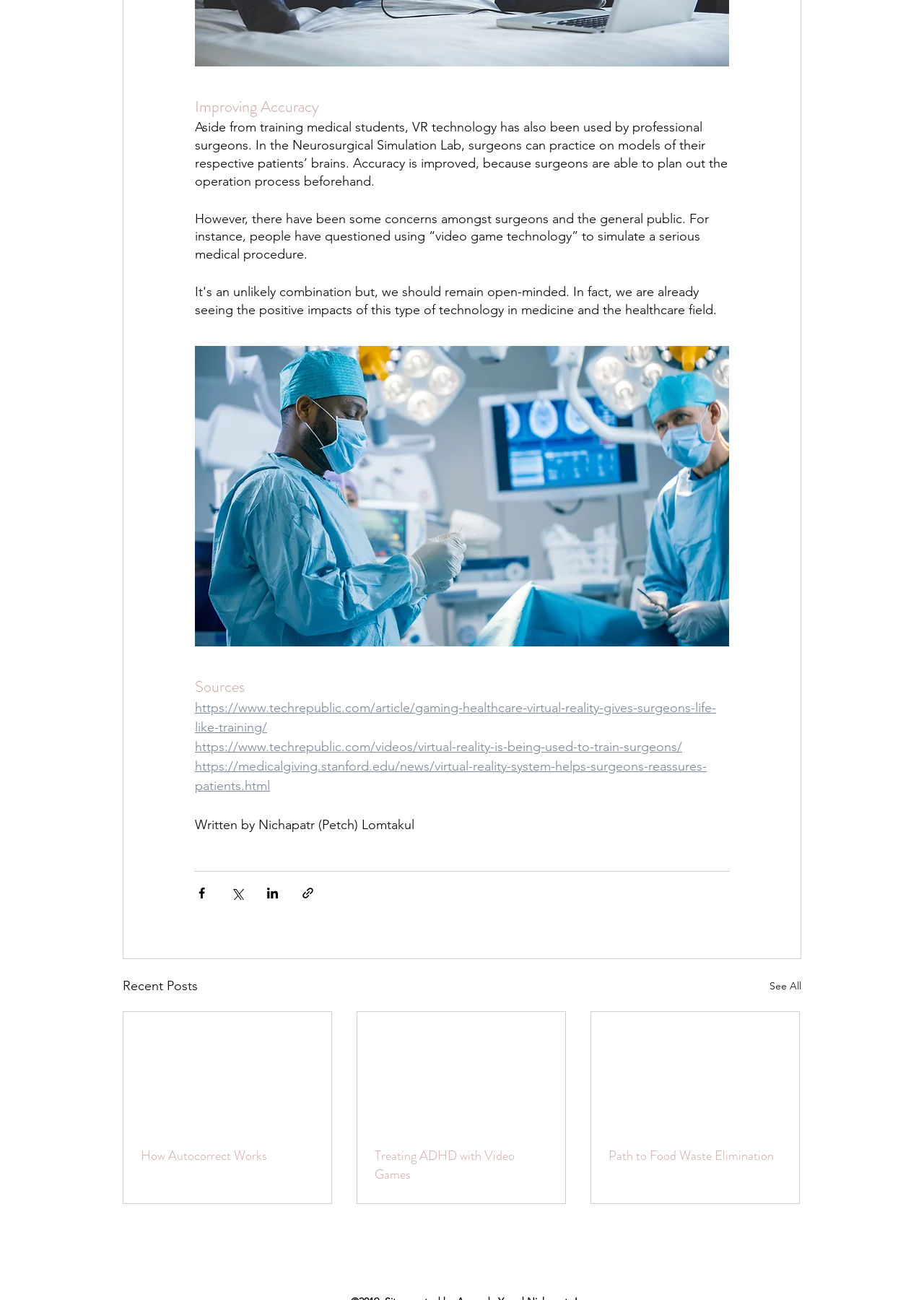Refer to the image and provide an in-depth answer to the question: 
How many links are provided under the 'Sources' section?

The 'Sources' section provides three links to external articles or websites that support the information presented in the article.